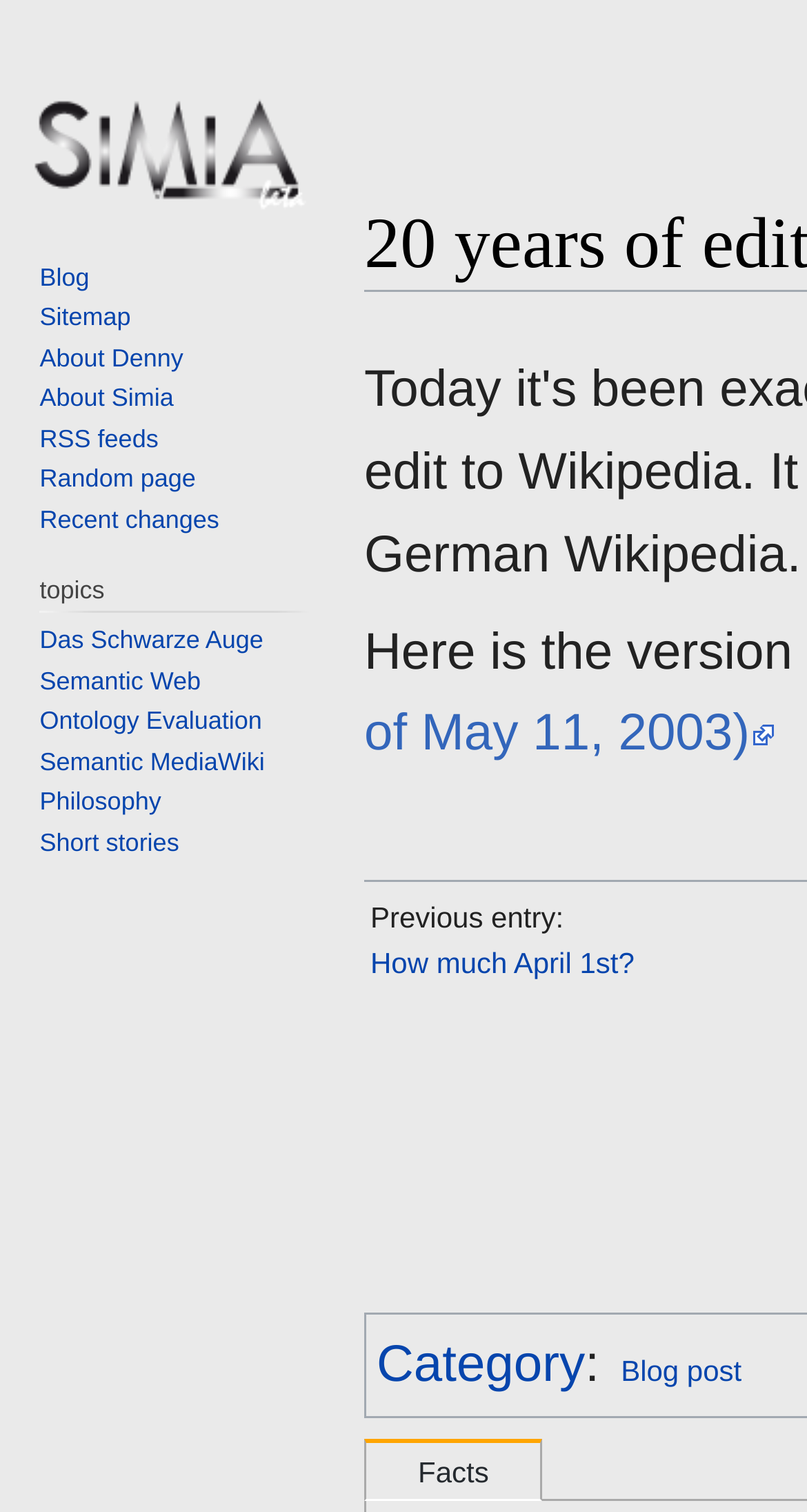What is the shortcut key for the 'Random page' link?
Based on the image, provide your answer in one word or phrase.

Alt+x